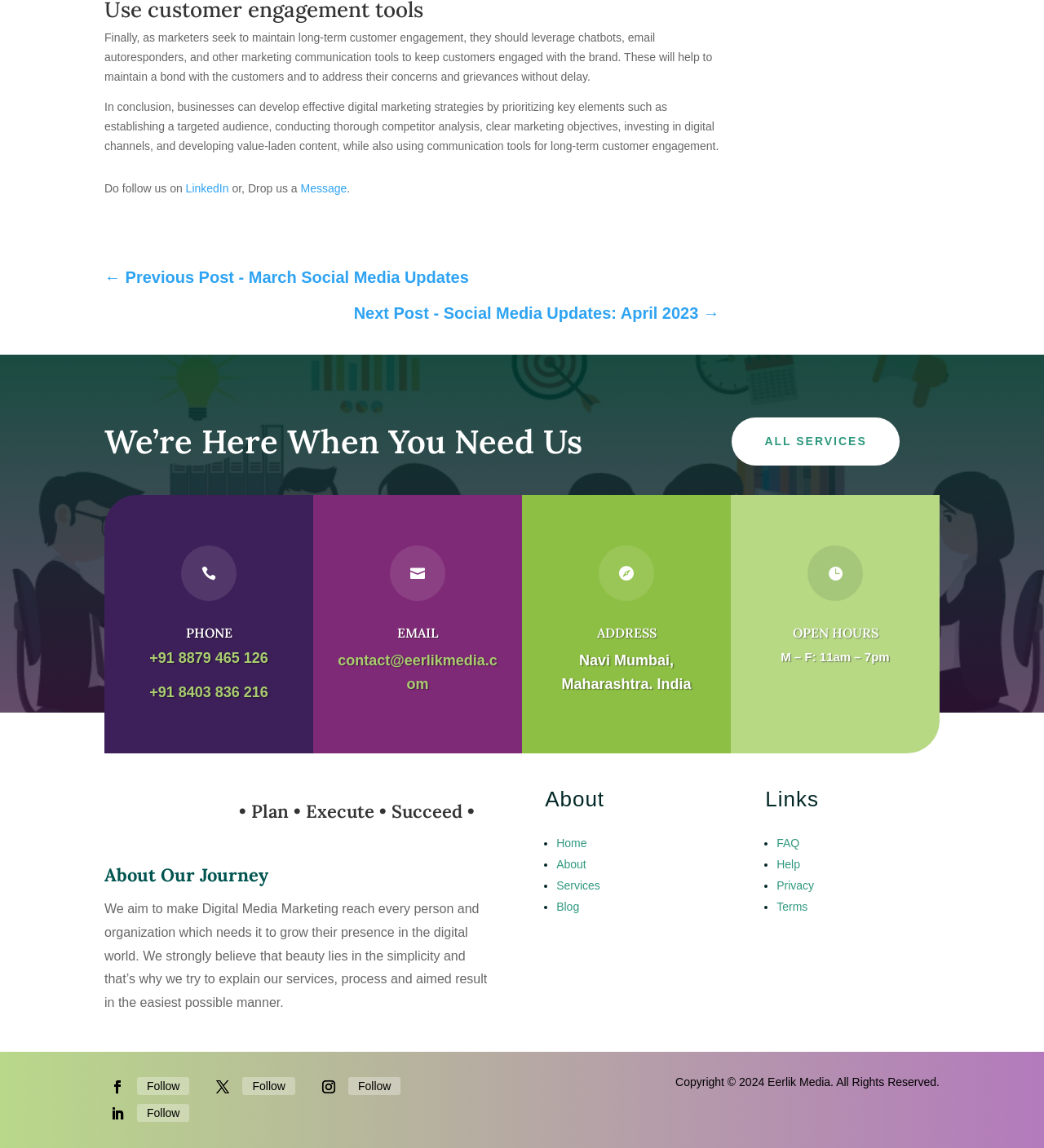What is the company's mission?
Use the information from the image to give a detailed answer to the question.

The company's mission can be found in the 'About Our Journey' section, which is located below the 'Plan • Execute • Succeed •' heading. The mission statement is provided in a paragraph of text, which explains the company's goal of making digital media marketing accessible to everyone.